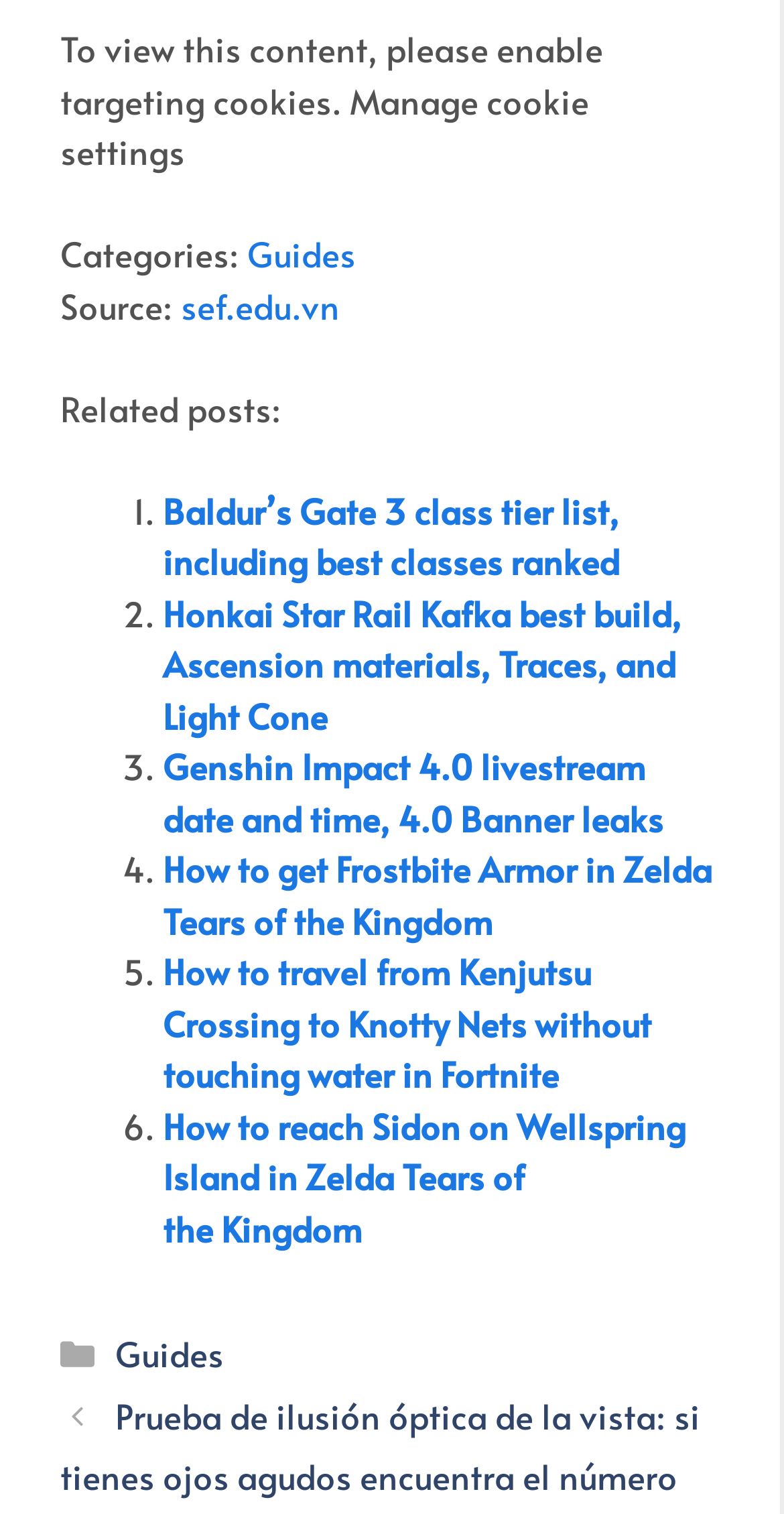Please respond to the question using a single word or phrase:
How many textboxes are required in the comment section?

3